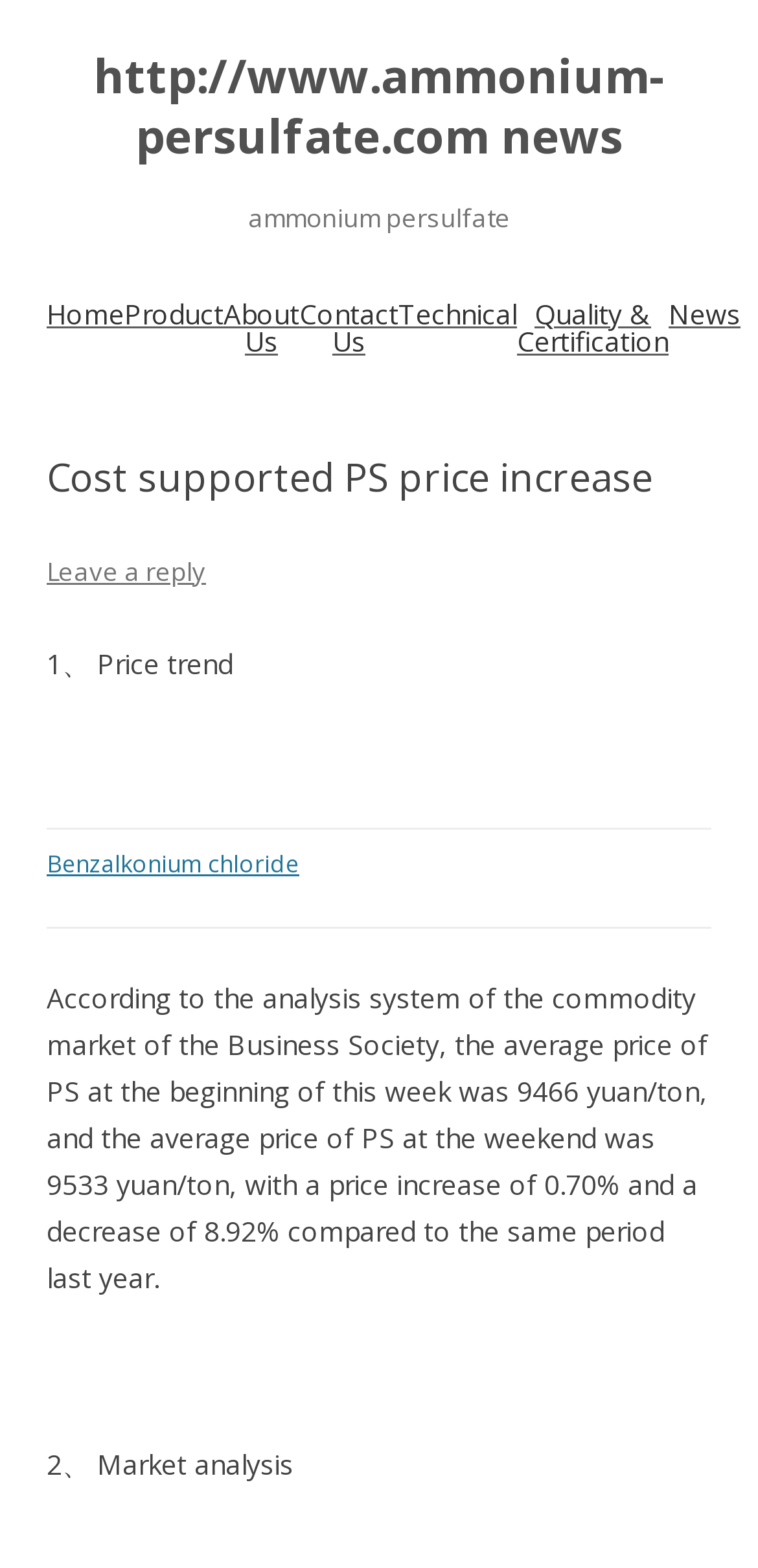Identify the bounding box for the given UI element using the description provided. Coordinates should be in the format (top-left x, top-left y, bottom-right x, bottom-right y) and must be between 0 and 1. Here is the description: Technical

[0.526, 0.192, 0.682, 0.209]